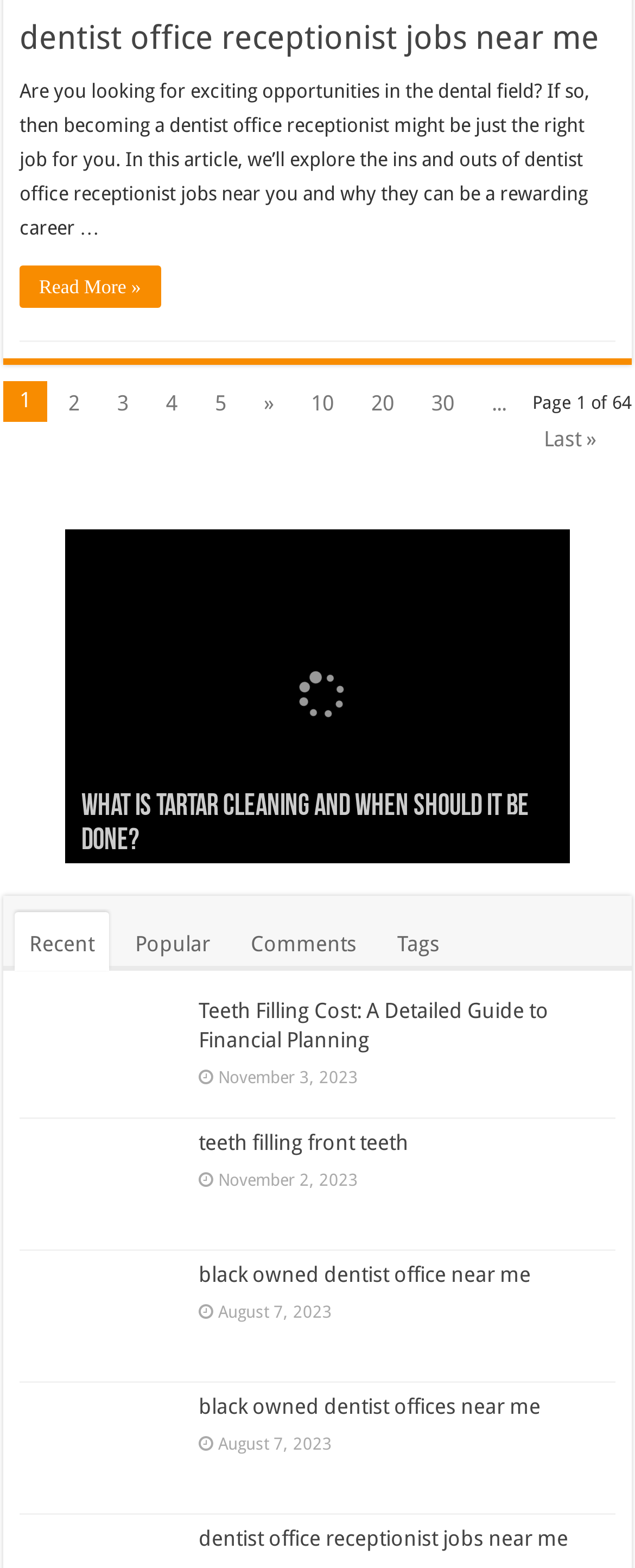Pinpoint the bounding box coordinates of the element that must be clicked to accomplish the following instruction: "Read about Teeth Filling Cost". The coordinates should be in the format of four float numbers between 0 and 1, i.e., [left, top, right, bottom].

[0.031, 0.636, 0.969, 0.673]